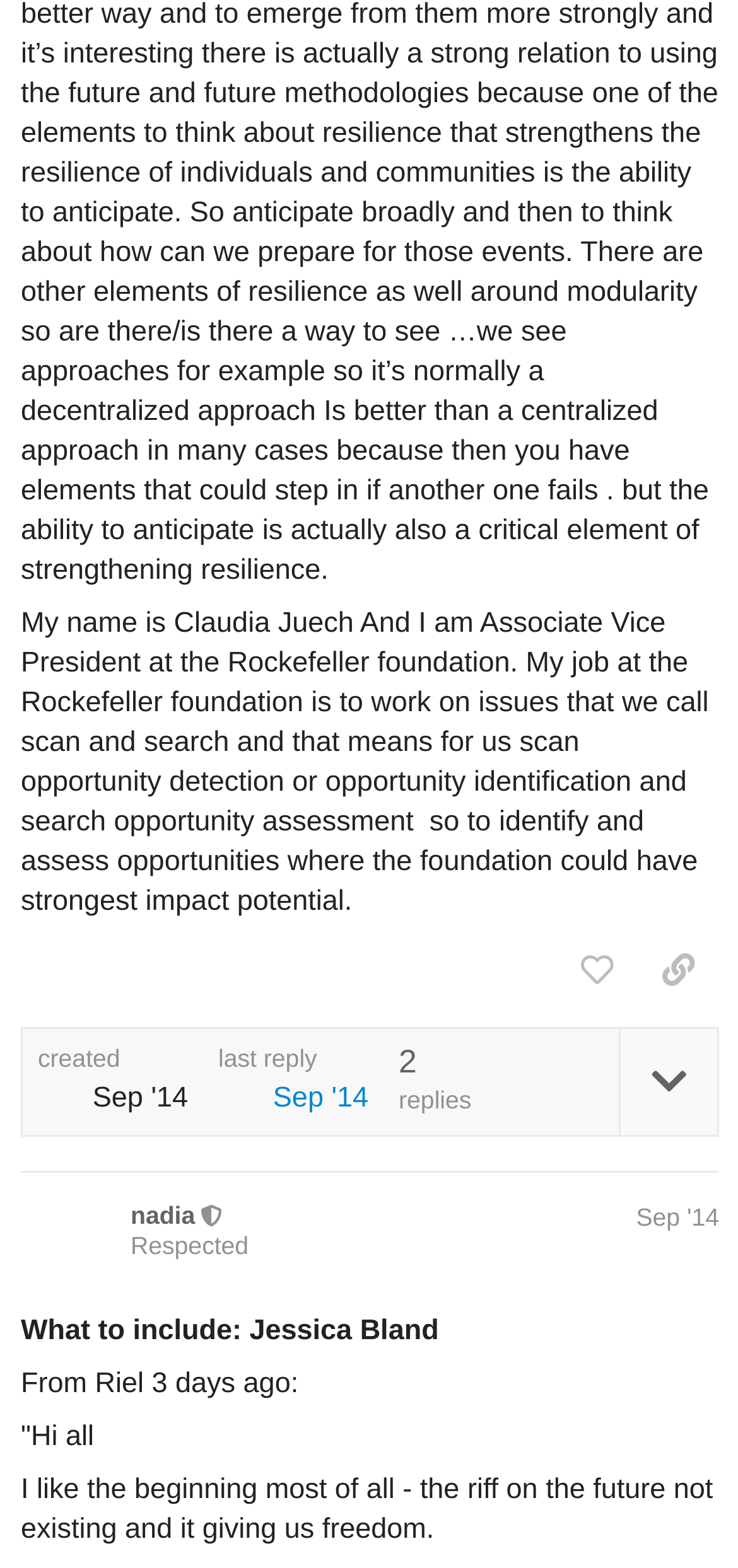How many buttons are there in the post?
Using the visual information from the image, give a one-word or short-phrase answer.

3